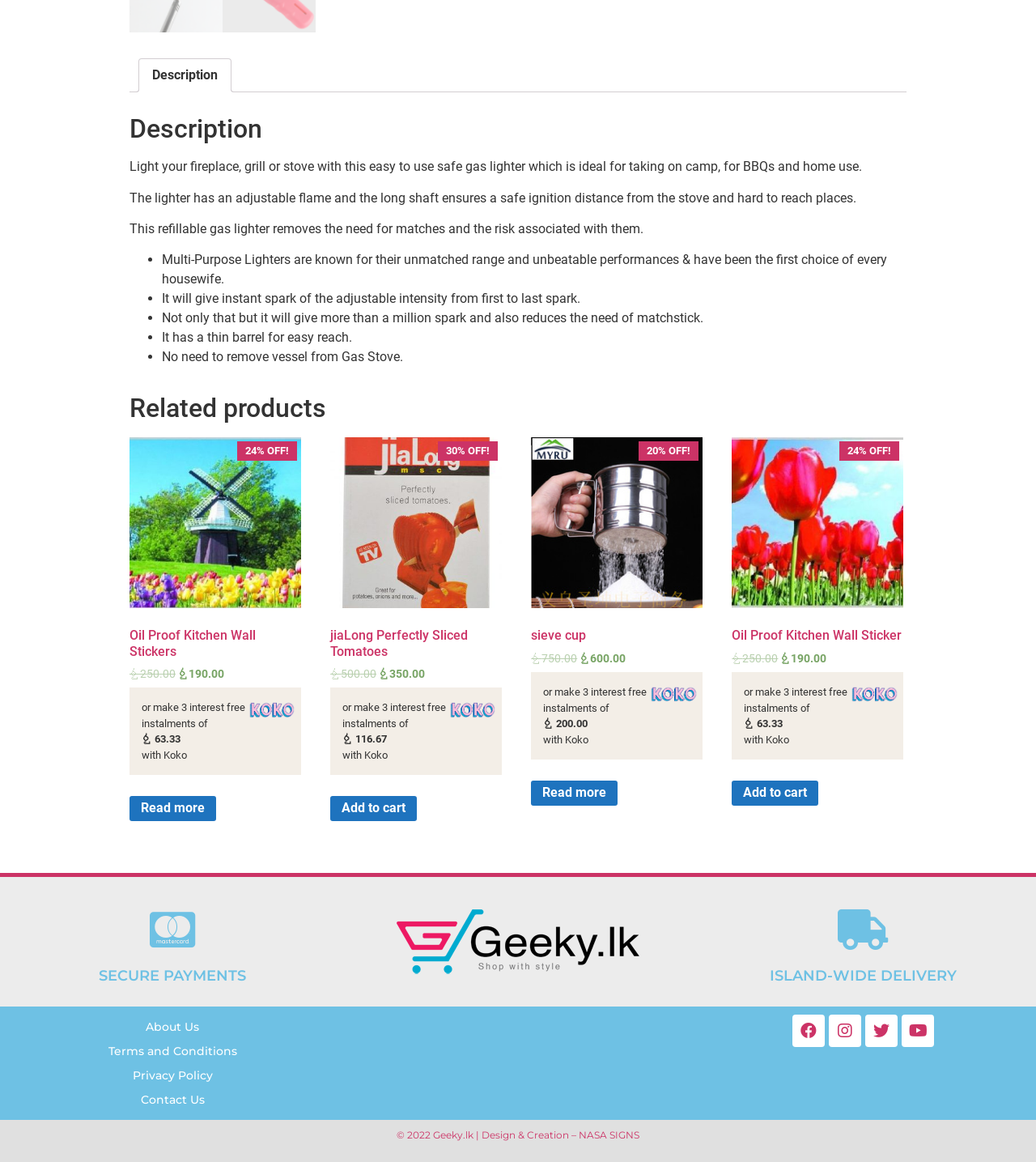Locate the bounding box coordinates of the clickable region to complete the following instruction: "Add 'jiaLong Perfectly Sliced Tomatoes' to your cart."

[0.319, 0.685, 0.402, 0.707]